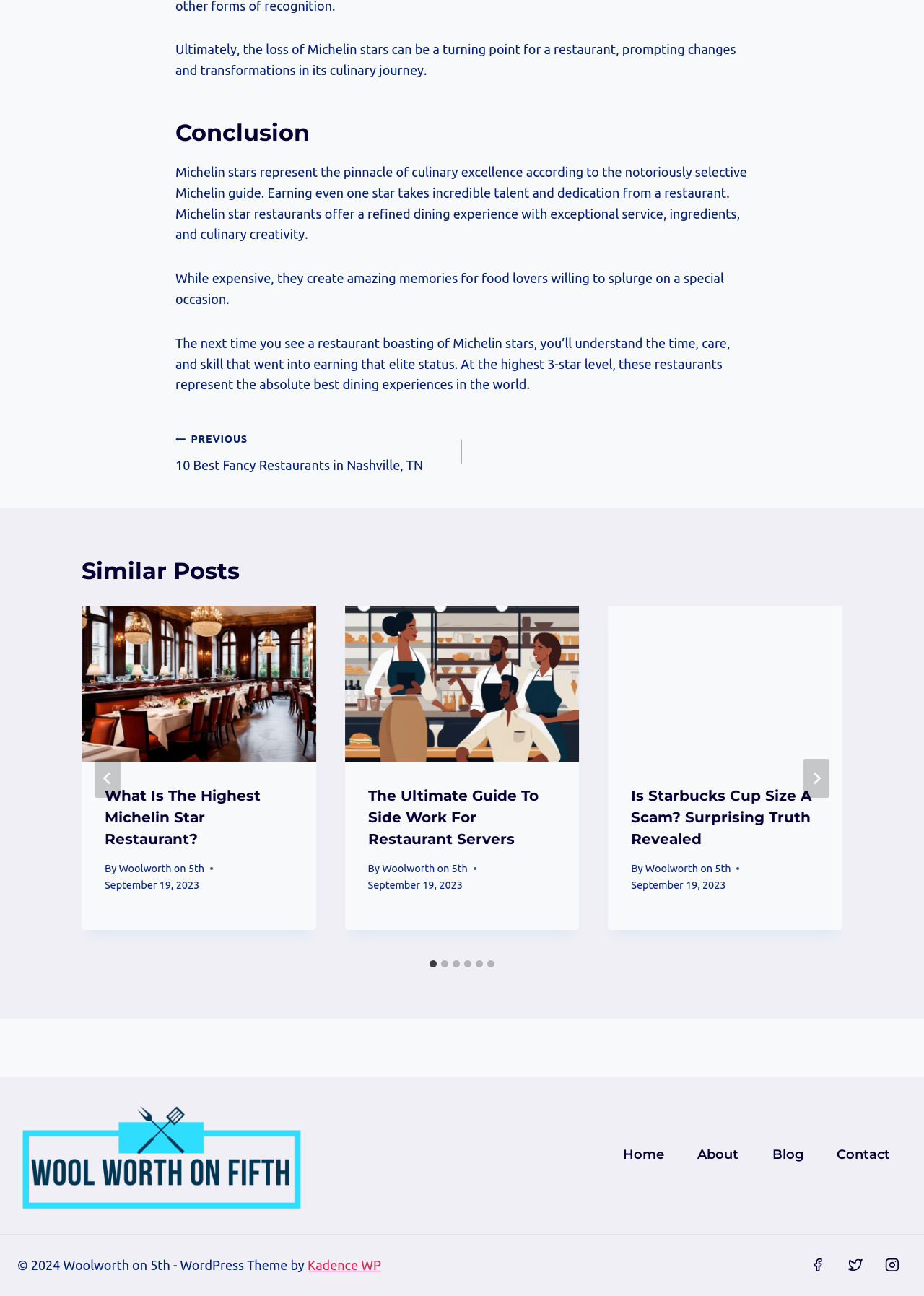Please determine the bounding box coordinates of the element's region to click in order to carry out the following instruction: "Visit the 'Home' page". The coordinates should be four float numbers between 0 and 1, i.e., [left, top, right, bottom].

[0.656, 0.88, 0.737, 0.902]